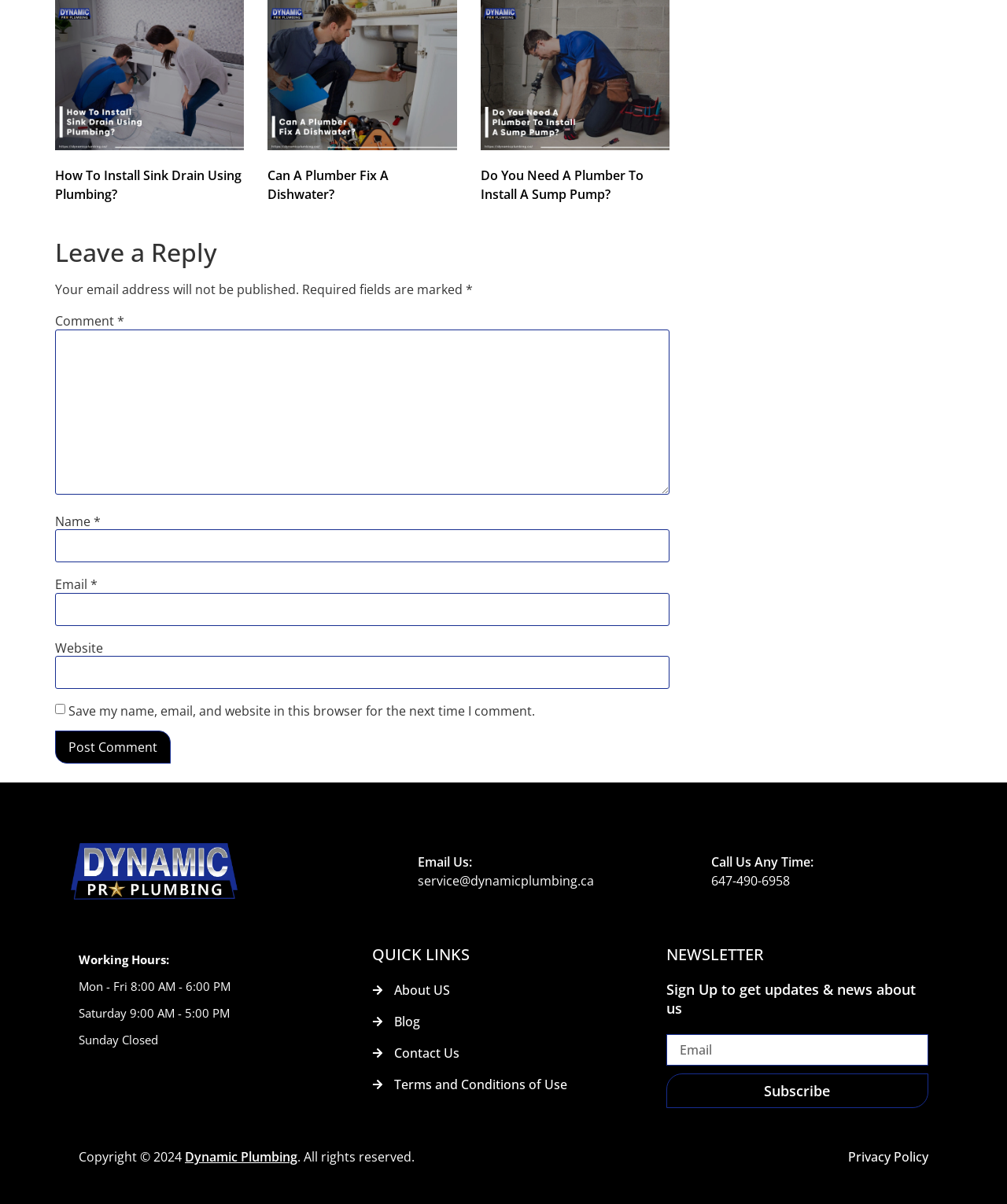What is the required field in the comment form?
Based on the image, answer the question with as much detail as possible.

The comment form has three required fields: 'Name', 'Email', and 'Comment', which are marked with an asterisk (*) symbol.